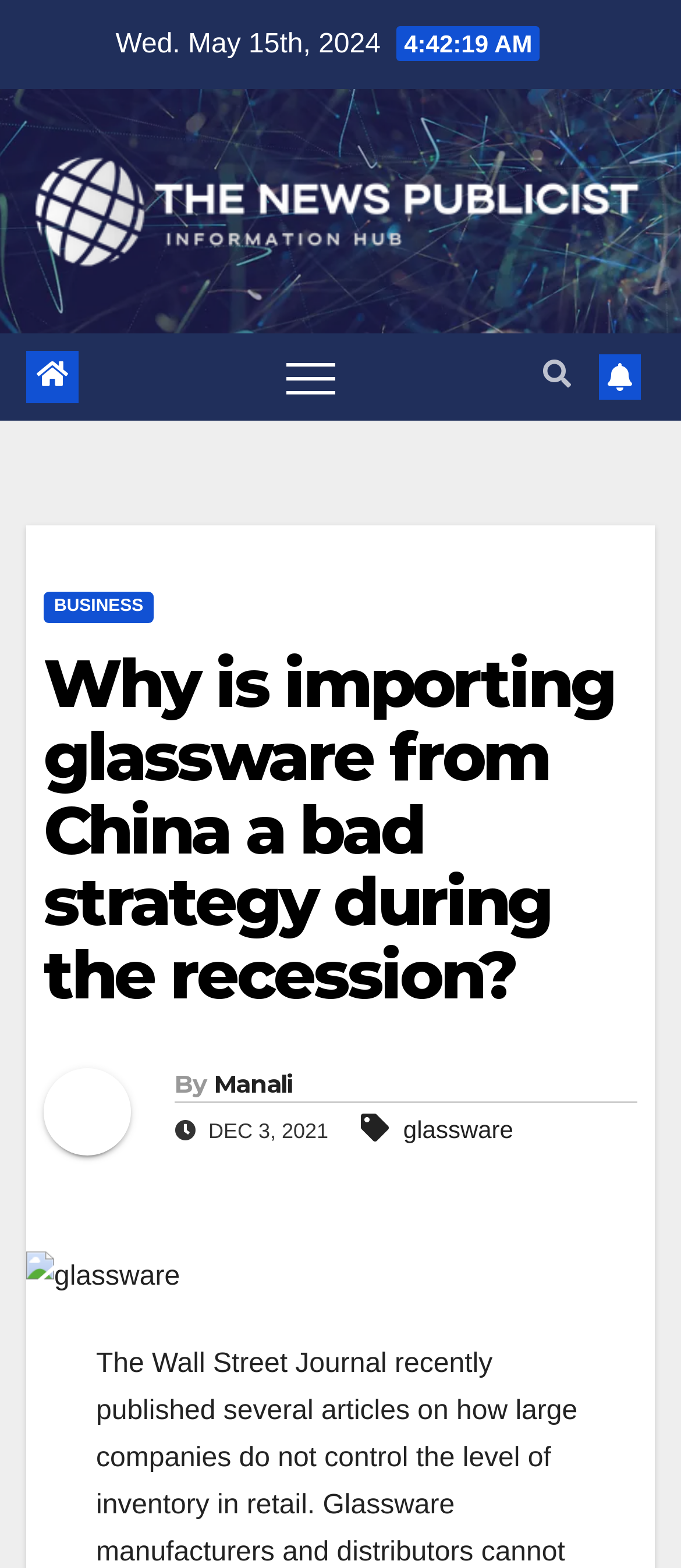Describe every aspect of the webpage in a detailed manner.

The webpage appears to be an article page from "The News Publicist" website. At the top left, there is a date "Wed. May 15th, 2024" displayed. Next to it, there is a link to "The News Publicist" with an accompanying image of the same name, taking up most of the top section of the page. 

On the top right, there are three icons: a toggle navigation button, a search icon, and a bell icon. Below these icons, there is a link to the "BUSINESS" section. 

The main article title "Why is importing glassware from China a bad strategy during the recession?" is prominently displayed in the middle of the page, with a permalink to the article below it. The article is written by "Manali" and was published on "DEC 3, 2021", as indicated by the text below the article title. 

There is a link to the topic "glassware" below the author's name. On the left side of the page, near the bottom, there is an image related to glassware.